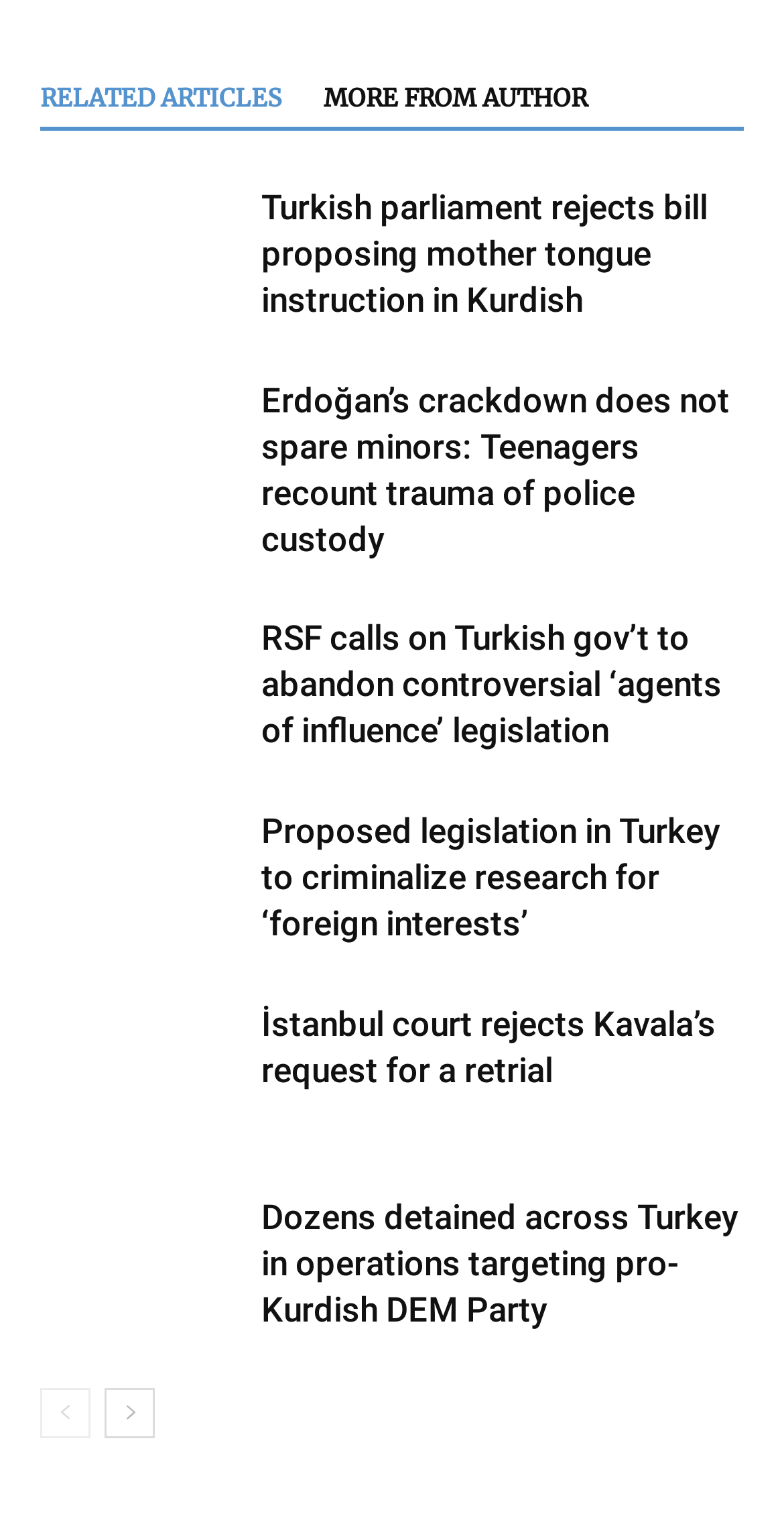Locate the bounding box coordinates of the segment that needs to be clicked to meet this instruction: "Check article about RSF calling on Turkish gov’t to abandon controversial legislation".

[0.051, 0.406, 0.308, 0.497]